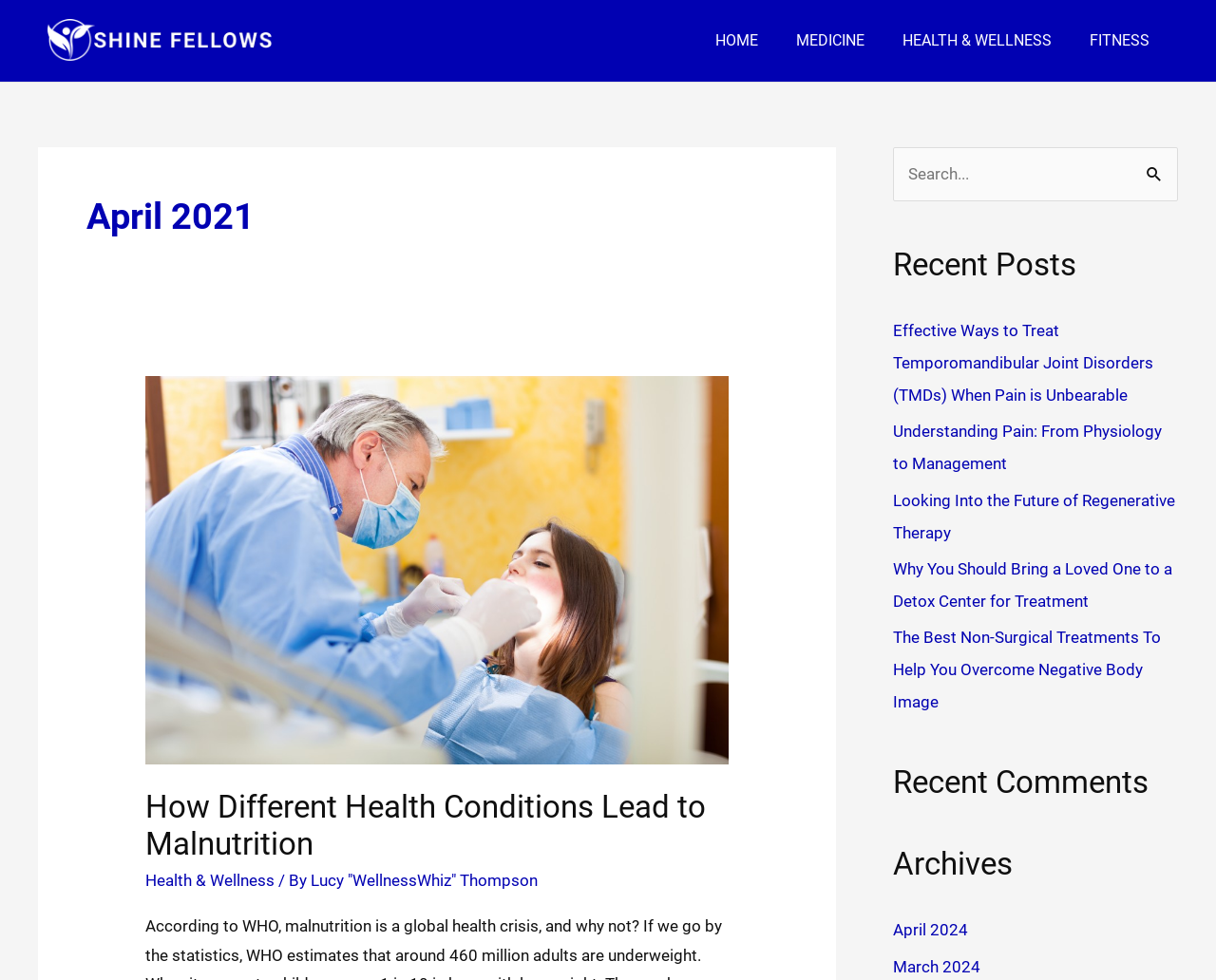Identify the bounding box coordinates of the HTML element based on this description: "parent_node: Search for: name="s" placeholder="Search..."".

[0.734, 0.15, 0.969, 0.205]